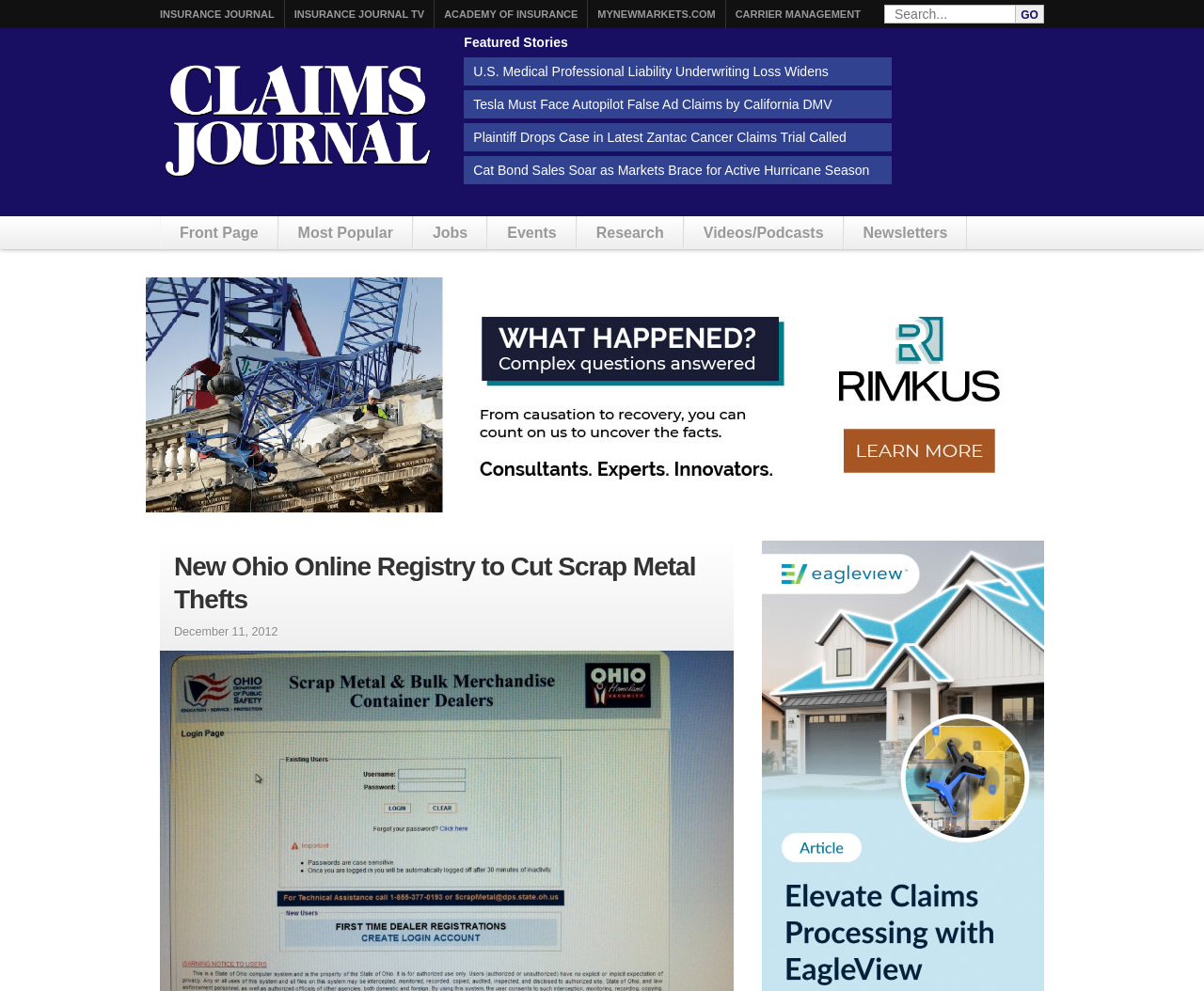Please identify the bounding box coordinates of the element I should click to complete this instruction: 'Check Construction Experts'. The coordinates should be given as four float numbers between 0 and 1, like this: [left, top, right, bottom].

[0.121, 0.39, 0.879, 0.405]